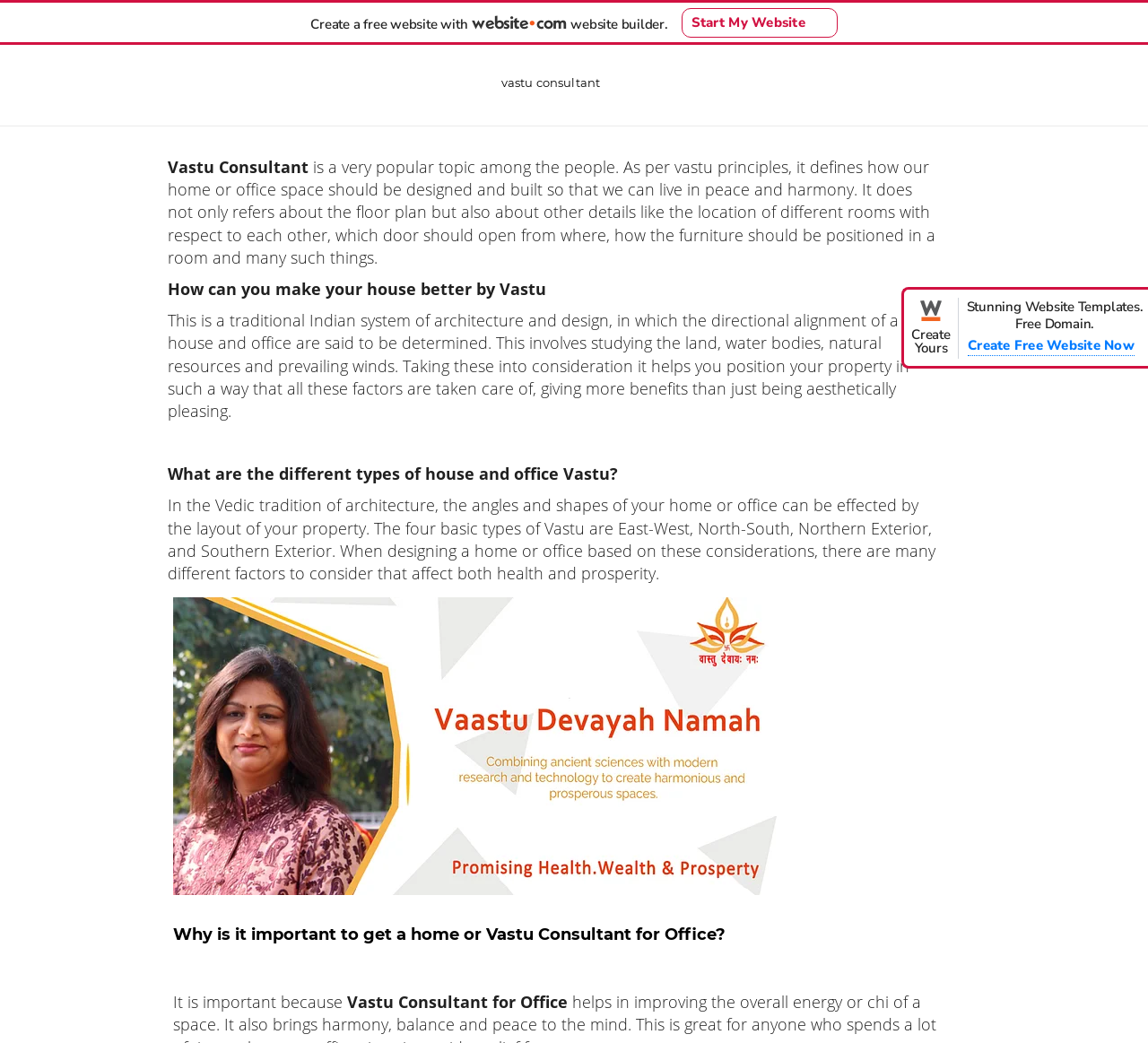Based on the element description vastu consultant, identify the bounding box of the UI element in the given webpage screenshot. The coordinates should be in the format (top-left x, top-left y, bottom-right x, bottom-right y) and must be between 0 and 1.

[0.167, 0.06, 0.792, 0.099]